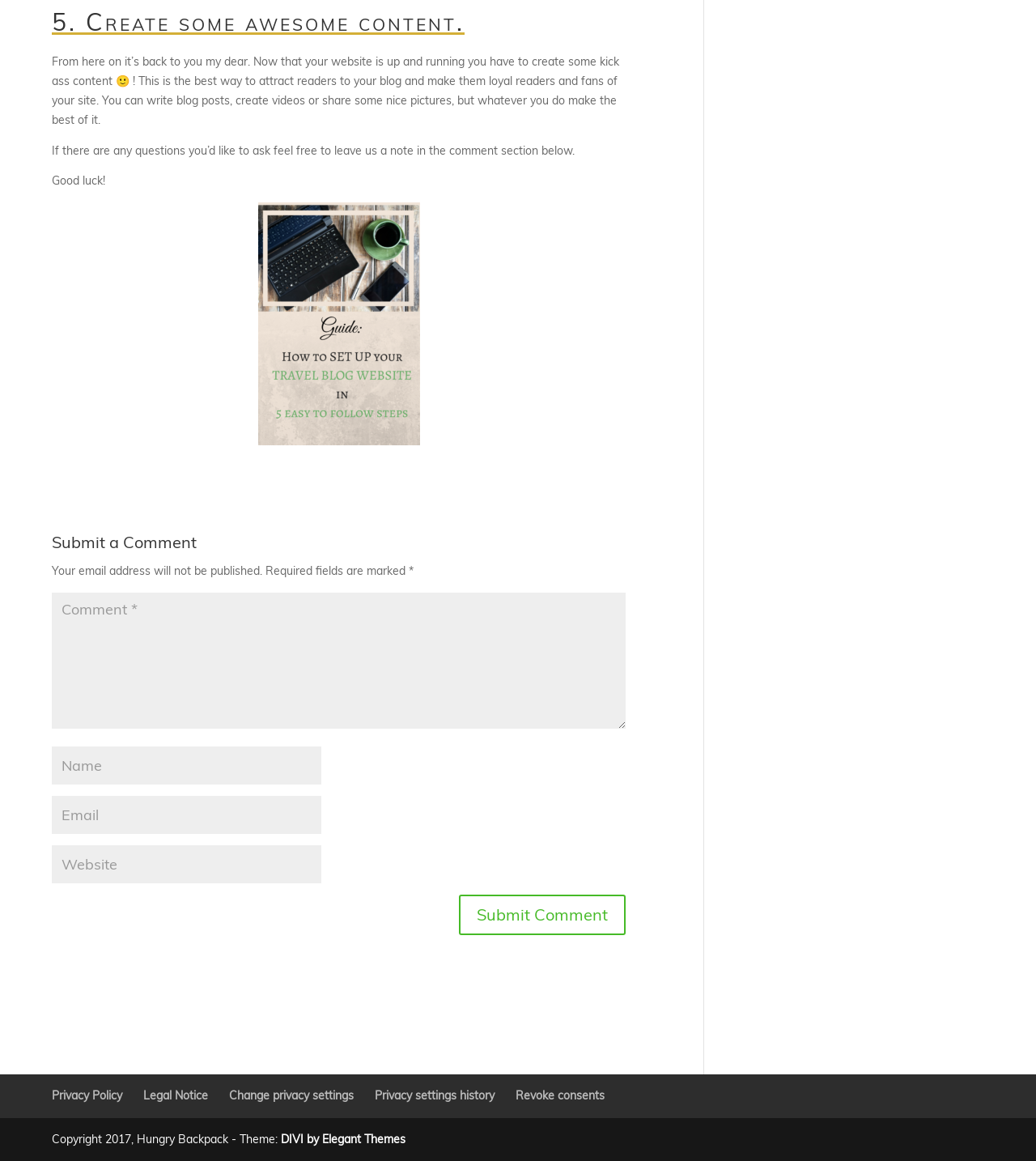Please determine the bounding box coordinates of the area that needs to be clicked to complete this task: 'Enter your comment'. The coordinates must be four float numbers between 0 and 1, formatted as [left, top, right, bottom].

[0.05, 0.51, 0.604, 0.628]